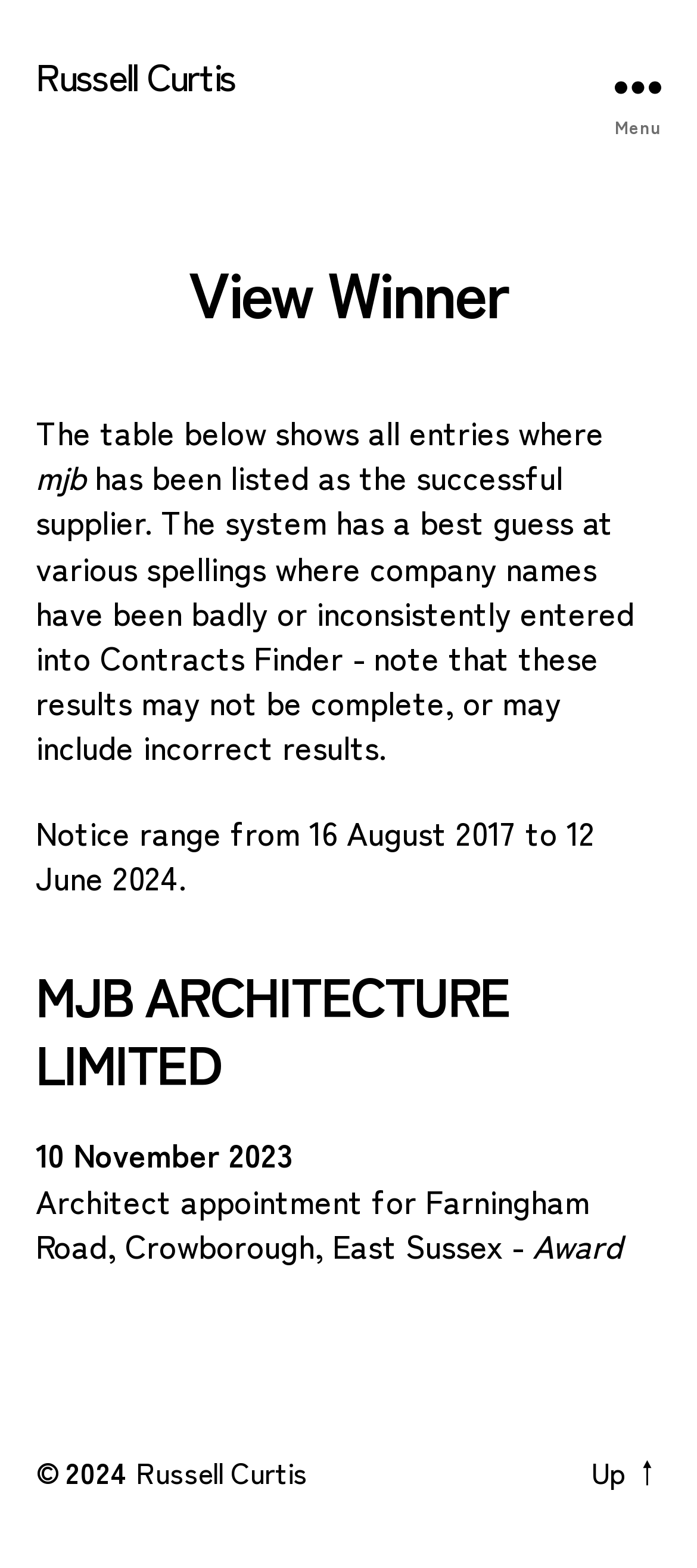Provide the bounding box coordinates of the HTML element this sentence describes: "Menu". The bounding box coordinates consist of four float numbers between 0 and 1, i.e., [left, top, right, bottom].

[0.831, 0.0, 1.0, 0.109]